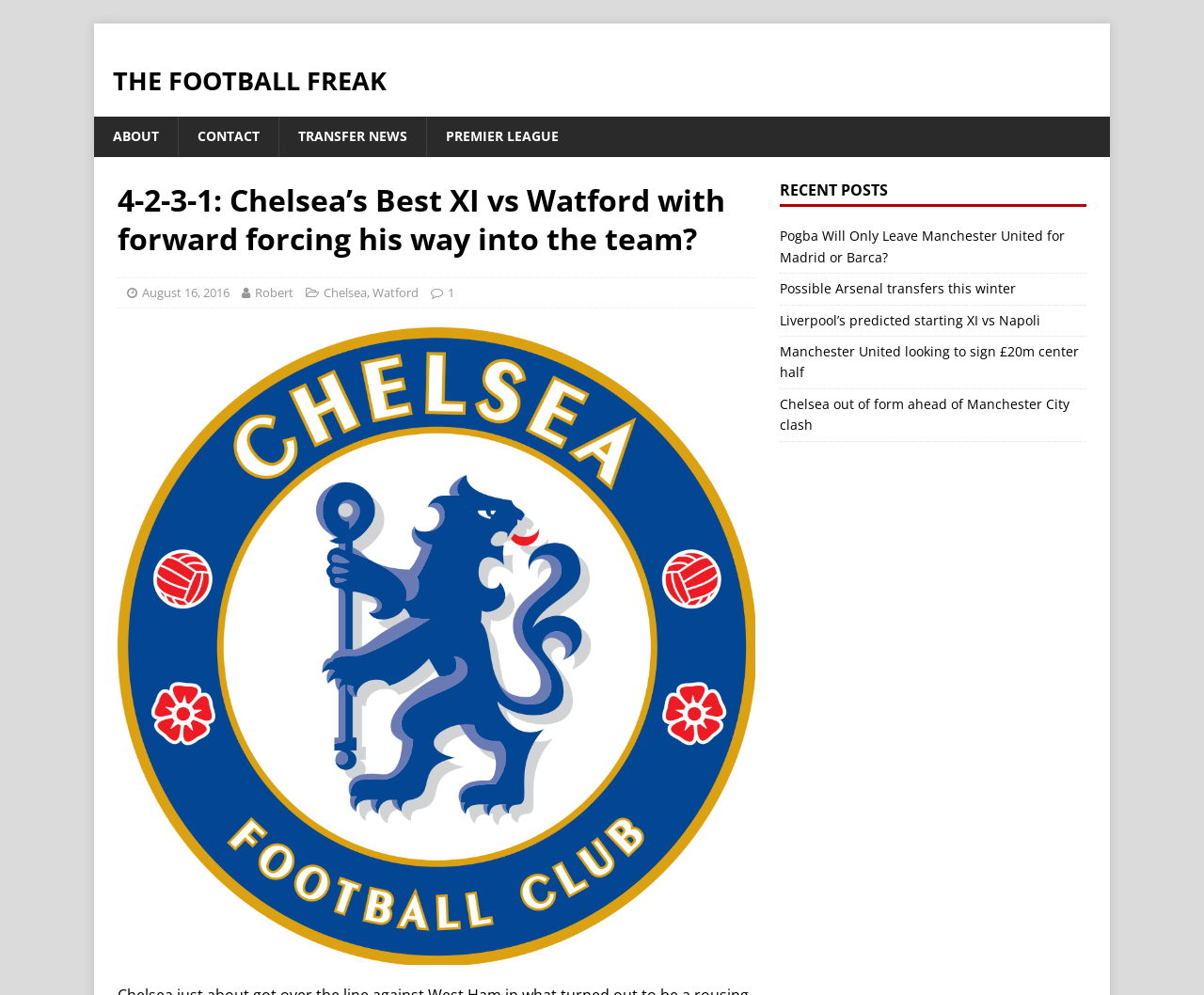Specify the bounding box coordinates of the area to click in order to follow the given instruction: "Click on the link to read about Pogba’s possible transfer."

[0.647, 0.228, 0.884, 0.267]